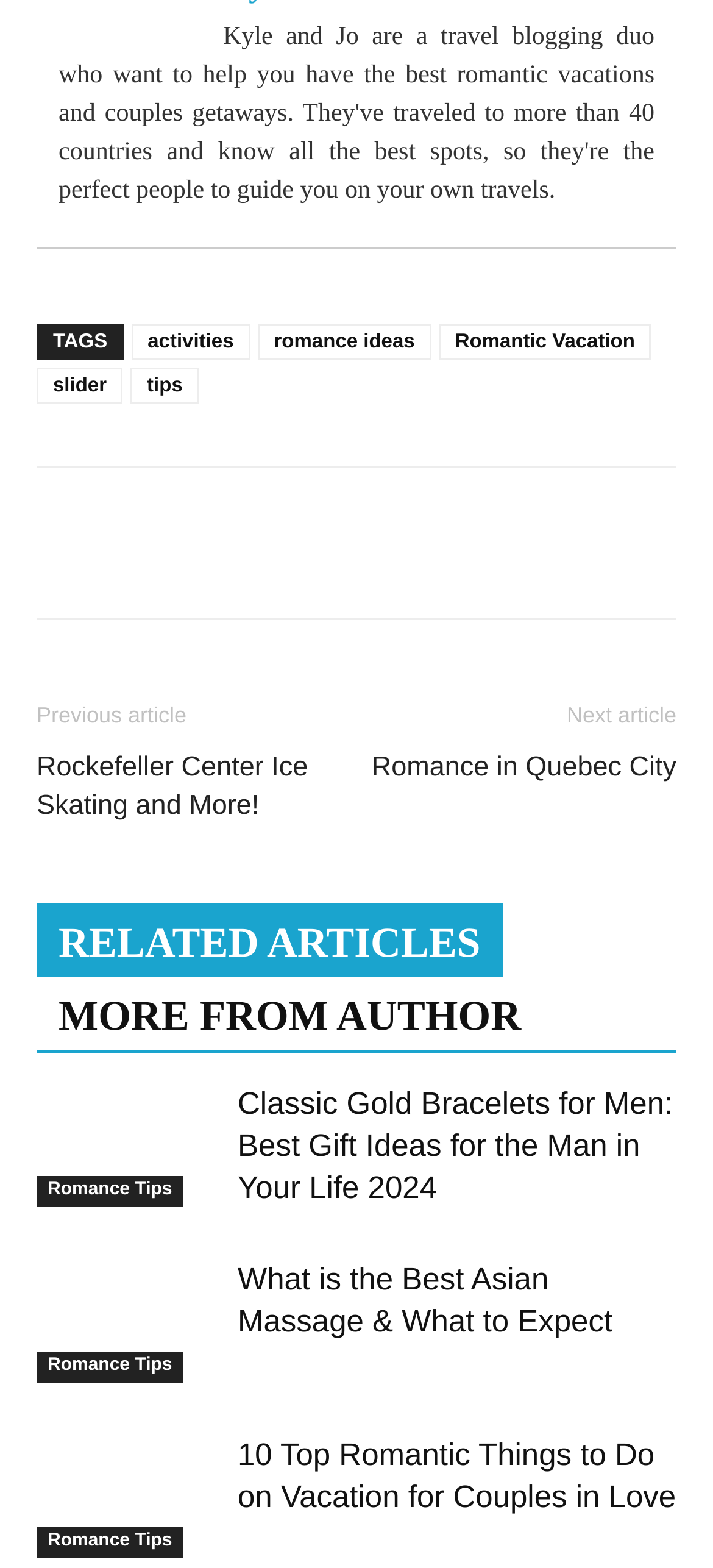Please determine the bounding box coordinates of the element's region to click in order to carry out the following instruction: "read news". The coordinates should be four float numbers between 0 and 1, i.e., [left, top, right, bottom].

None